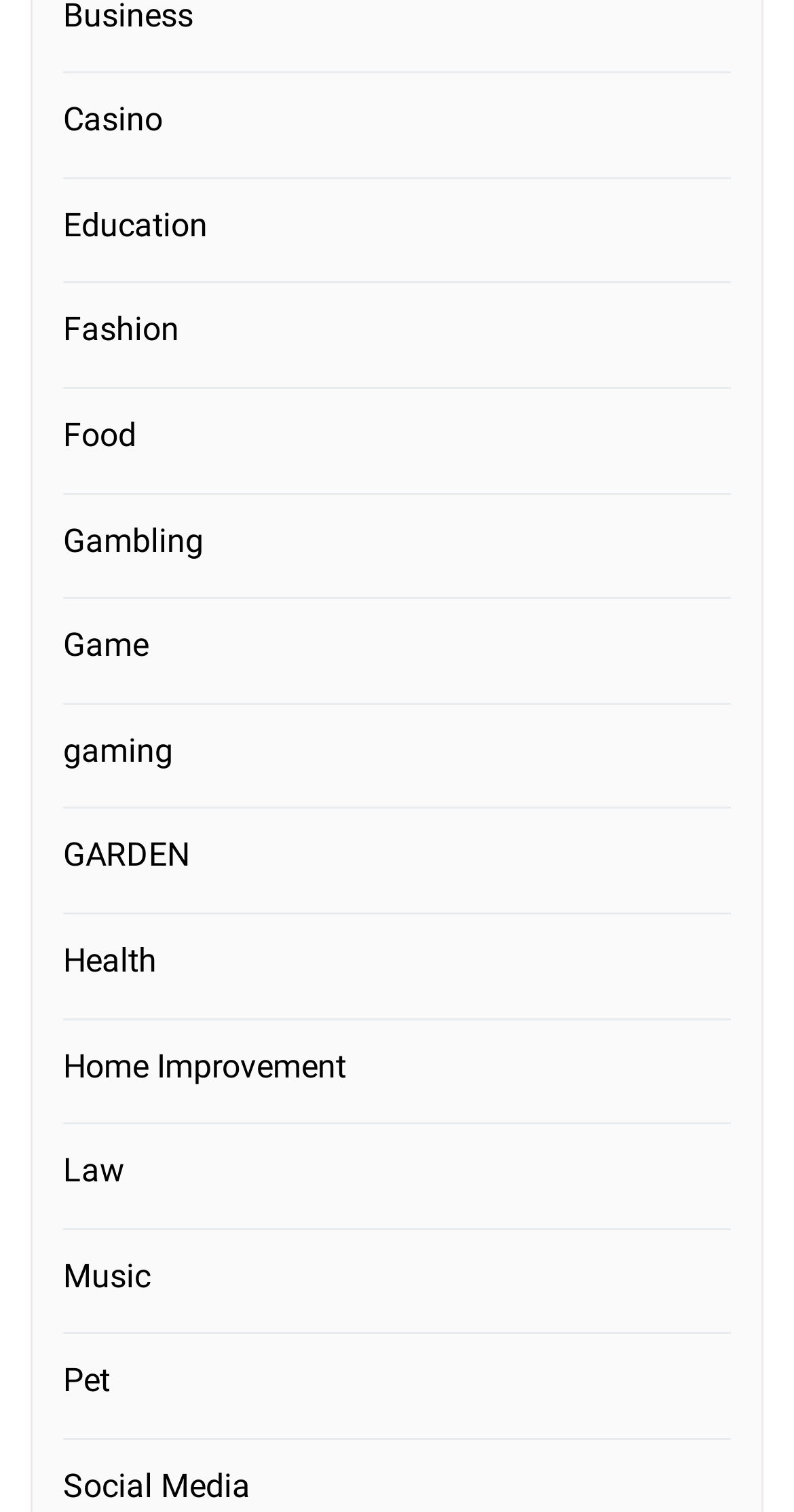Identify the bounding box coordinates of the section that should be clicked to achieve the task described: "Check out Griffin Newman - Imdb".

None